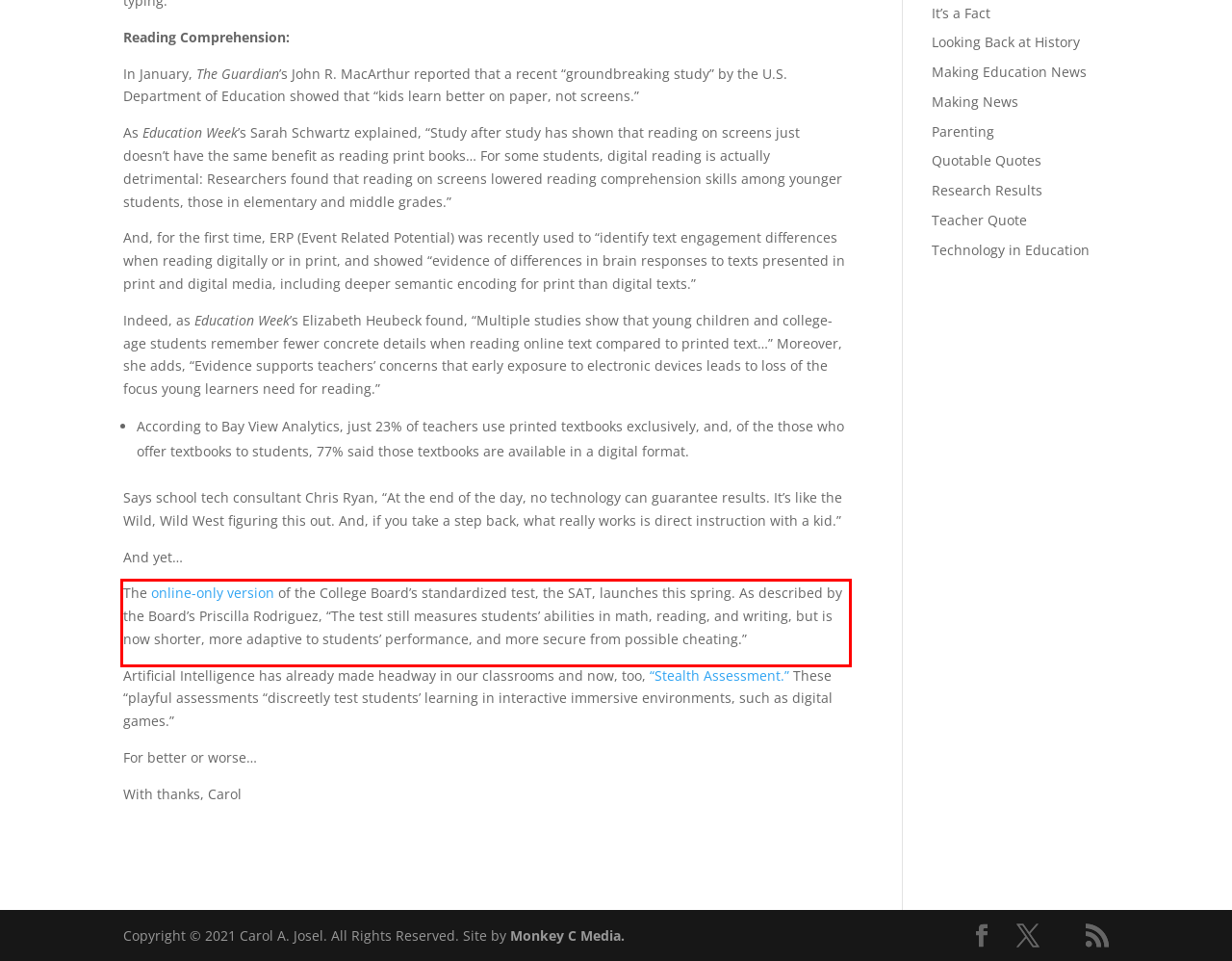In the screenshot of the webpage, find the red bounding box and perform OCR to obtain the text content restricted within this red bounding box.

The online-only version of the College Board’s standardized test, the SAT, launches this spring. As described by the Board’s Priscilla Rodriguez, “The test still measures students’ abilities in math, reading, and writing, but is now shorter, more adaptive to students’ performance, and more secure from possible cheating.”